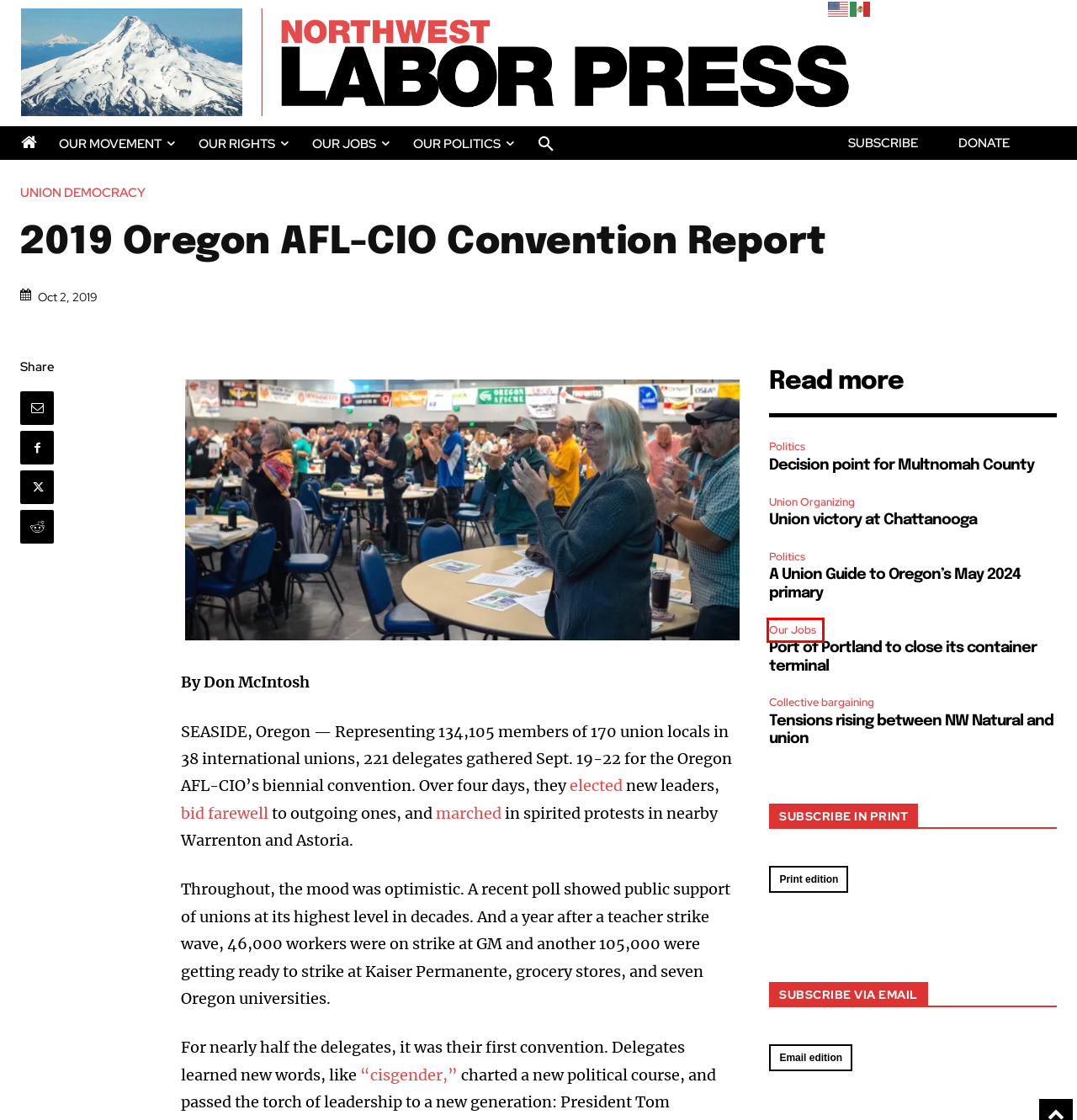Analyze the screenshot of a webpage featuring a red rectangle around an element. Pick the description that best fits the new webpage after interacting with the element inside the red bounding box. Here are the candidates:
A. About - NW Labor Press
B. Subscribe to our twice-a-month print edition - NW Labor Press
C. Oregon - NW Labor Press
D. Our Jobs - NW Labor Press
E. Collective bargaining - NW Labor Press
F. Support our work - NW Labor Press
G. Union democracy - NW Labor Press
H. Politics - NW Labor Press

D